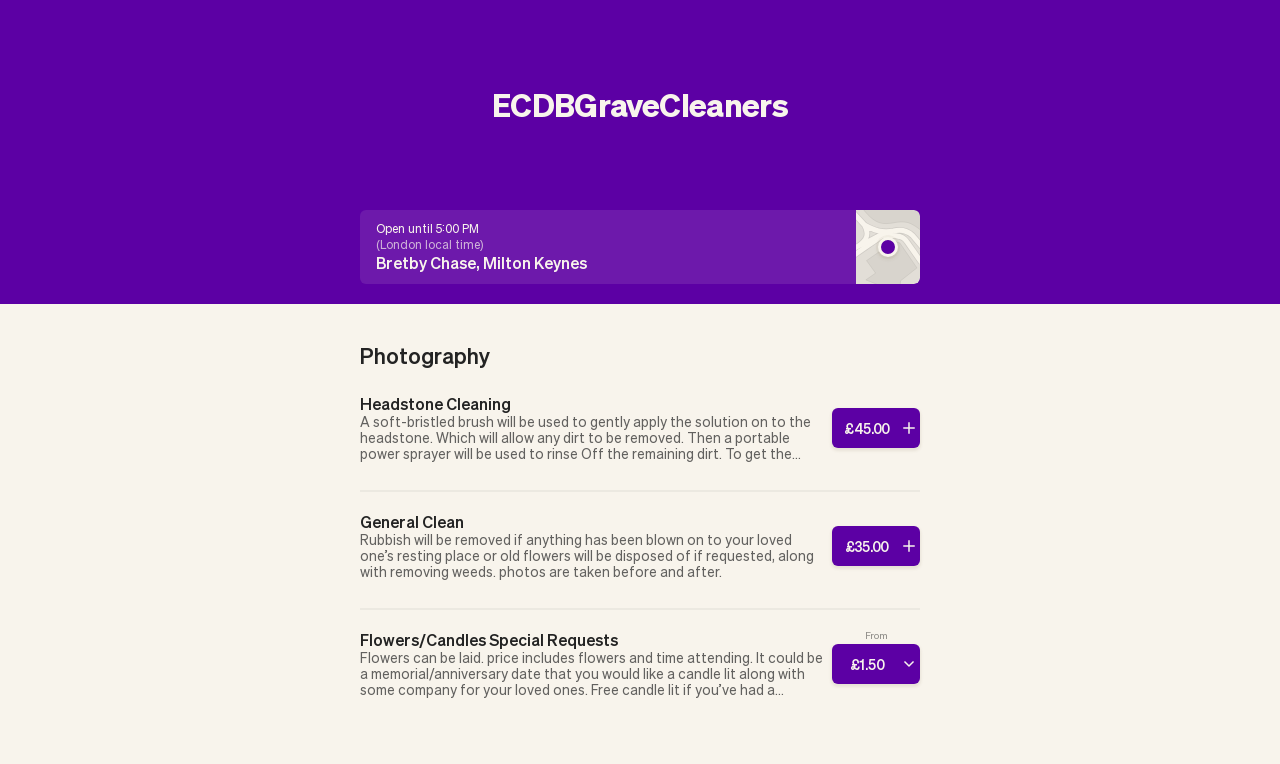Describe all the key features and sections of the webpage thoroughly.

The webpage is about ECDBGraveCleaners, a service that offers various cleaning and maintenance options for graves. At the top of the page, there is a heading with the company name, followed by a static text indicating the business hours, "Open until 5:00 PM", and the local time in London. Below this, there is an address, "Bretby Chase, Milton Keynes", and a link to open the location in a maps app, accompanied by an image.

The main content of the page is divided into three sections, each with a heading and a description of the service offered. The first section is about "Photography", but there is no detailed description provided. The second section is about "Headstone Cleaning", which involves using a soft-bristled brush, a portable power sprayer, and a cloth to clean the headstone. The process is described in detail, and there is an option to add this service to the cart for £45.00.

The third section is about "General Clean", which includes removing rubbish, disposing of old flowers, and removing weeds. Photos are taken before and after the service, and this option can be added to the cart for £35.00. There is a horizontal separator below this section, followed by another section about "Flowers/Candles Special Requests". This service offers to lay flowers or light candles on special occasions, and the price includes the cost of flowers and time attending. Photos are taken before and after the service, and this option can be added to the cart for £50.00.

Throughout the page, there are buttons to add each service to the cart, accompanied by the price and an image. The layout is organized, with clear headings and concise descriptions of each service.